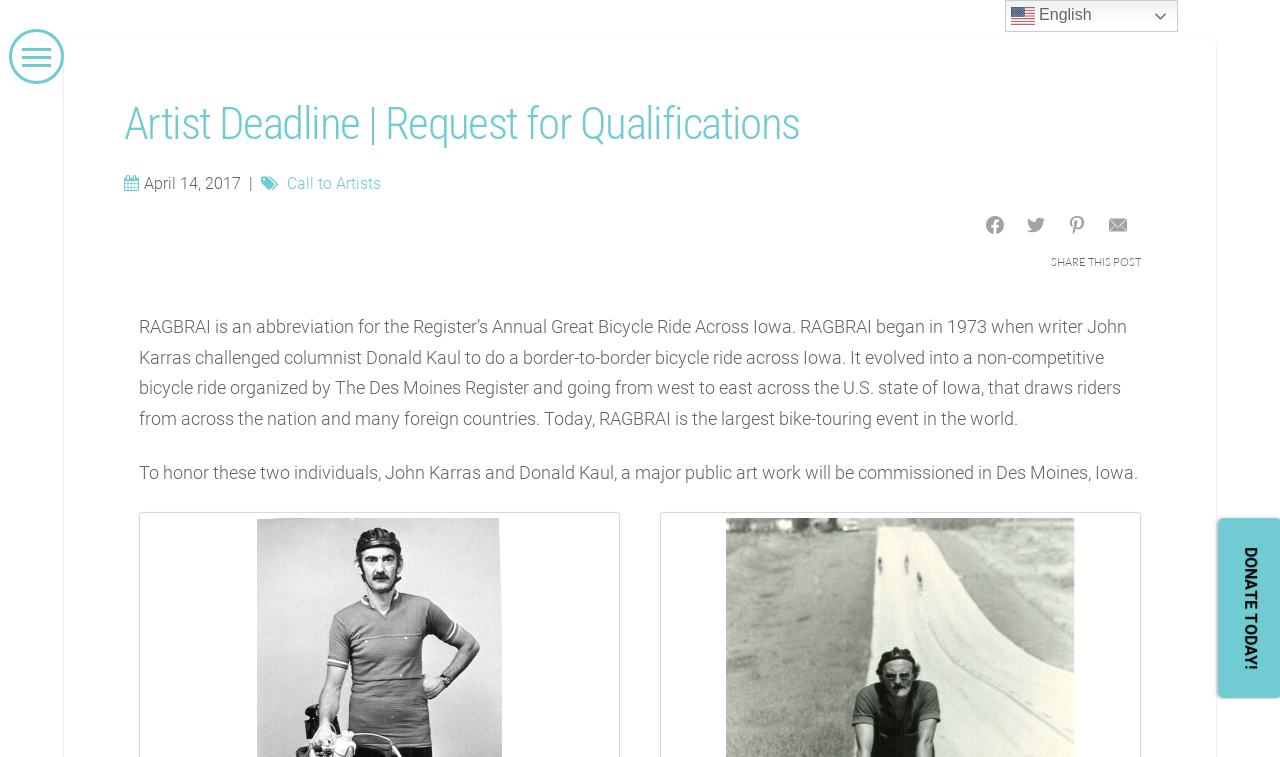Generate a comprehensive description of the contents of the webpage.

The webpage appears to be about a public art project related to RAGBRAI, a non-competitive bicycle ride across Iowa. At the top left, there is a button with a popup menu. Next to it, there is a header section with the title "Artist Deadline | Request for Qualifications" and a subtitle "April 14, 2017". Below the title, there are links to "Call to Artists" and social media platforms like Facebook, Twitter, Pinterest, and Email.

On the top right, there is a language selection link "en English" with a small flag icon. Below the header section, there is a long paragraph of text that describes what RAGBRAI is, its history, and its significance. The text explains that RAGBRAI is the largest bike-touring event in the world and that a public art work will be commissioned in Des Moines, Iowa to honor its founders, John Karras and Donald Kaul.

The webpage has a total of 5 links, 7 static text elements, 1 button, 1 header, 1 image, and 1 popup menu. The elements are arranged in a clean and organized manner, with clear headings and concise text.